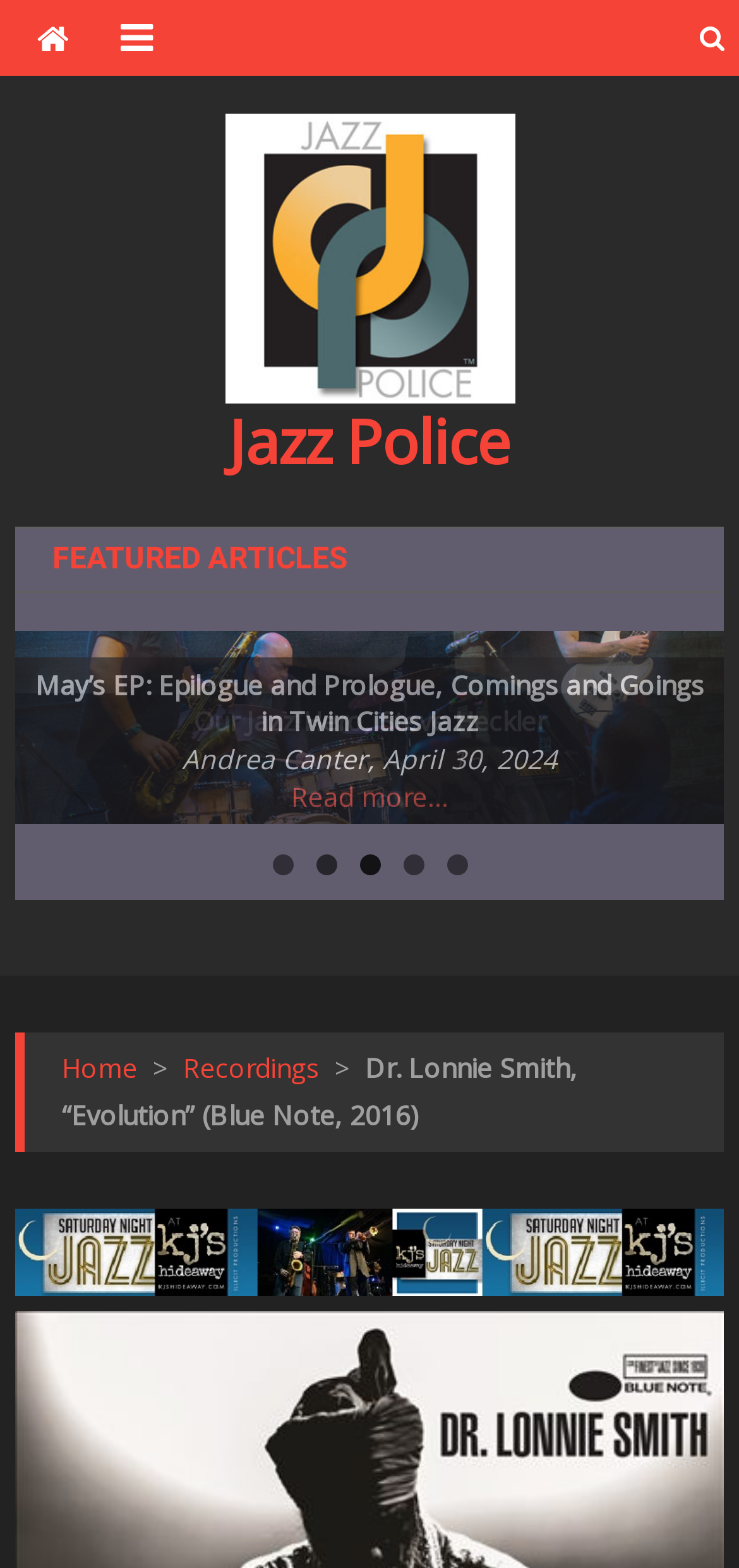Specify the bounding box coordinates of the region I need to click to perform the following instruction: "Click the 'Jazz Police' logo". The coordinates must be four float numbers in the range of 0 to 1, i.e., [left, top, right, bottom].

[0.304, 0.151, 0.696, 0.174]